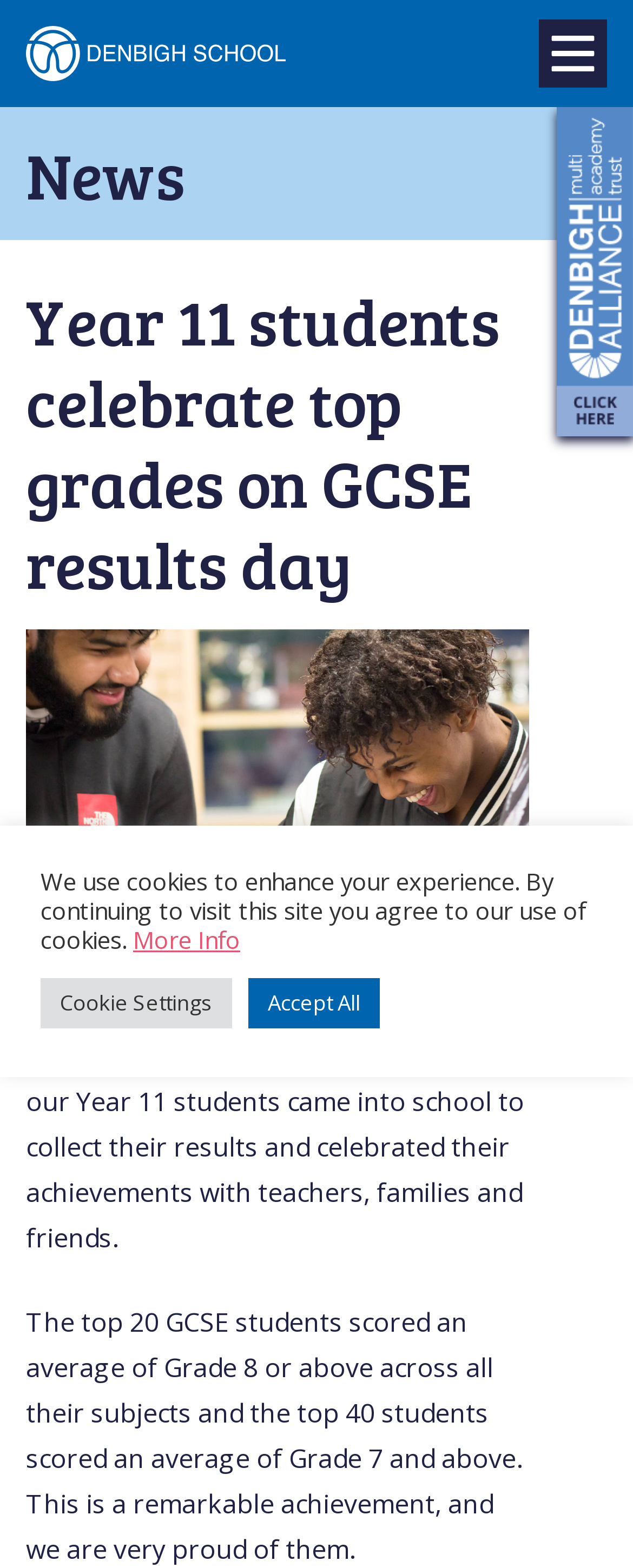Find the bounding box coordinates for the UI element whose description is: "Cookie Settings". The coordinates should be four float numbers between 0 and 1, in the format [left, top, right, bottom].

[0.064, 0.624, 0.367, 0.656]